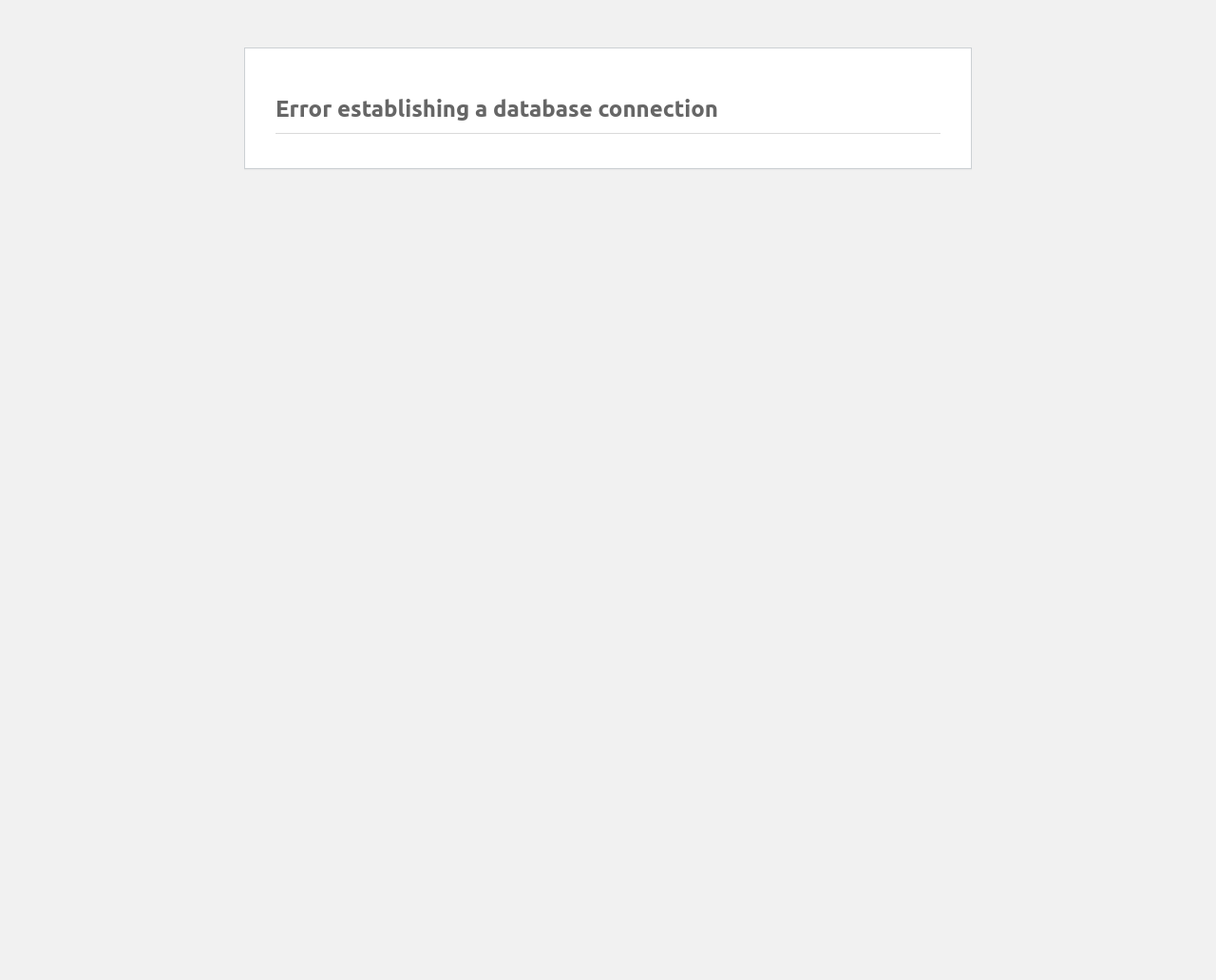Extract the primary heading text from the webpage.

Error establishing a database connection